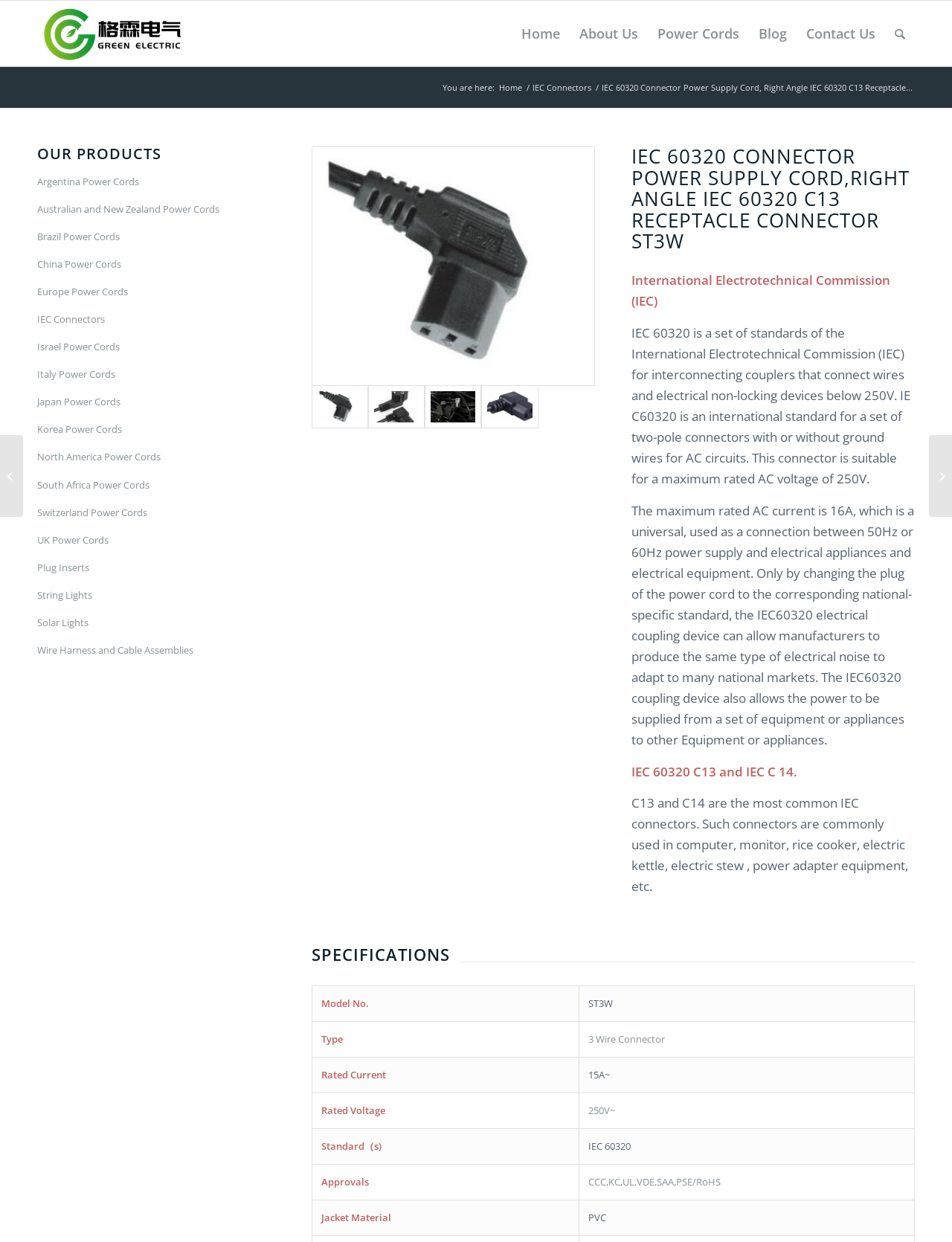Show me the bounding box coordinates of the clickable region to achieve the task as per the instruction: "Scroll to the top".

None